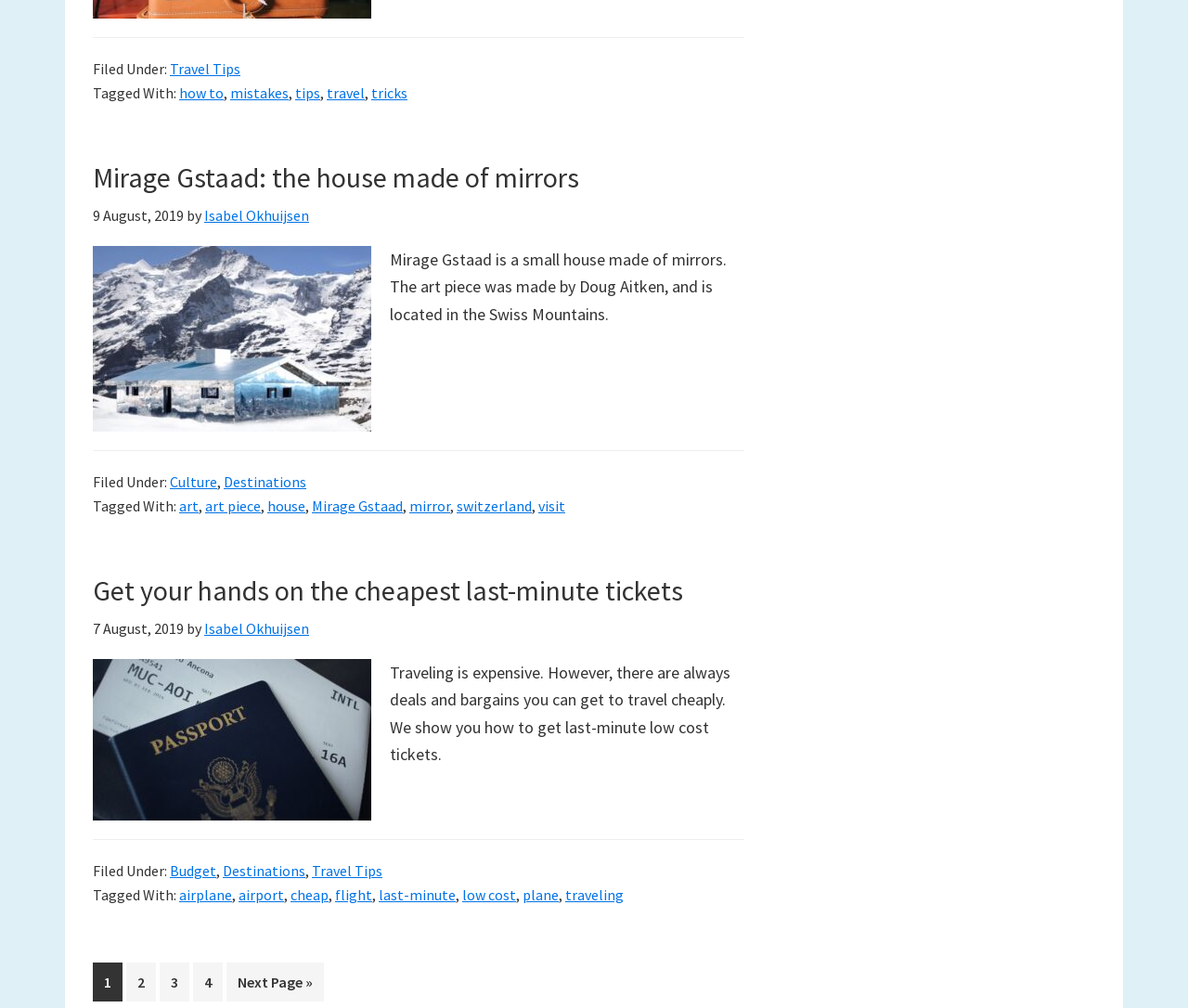Predict the bounding box for the UI component with the following description: "Go to Next Page »".

[0.191, 0.955, 0.273, 0.994]